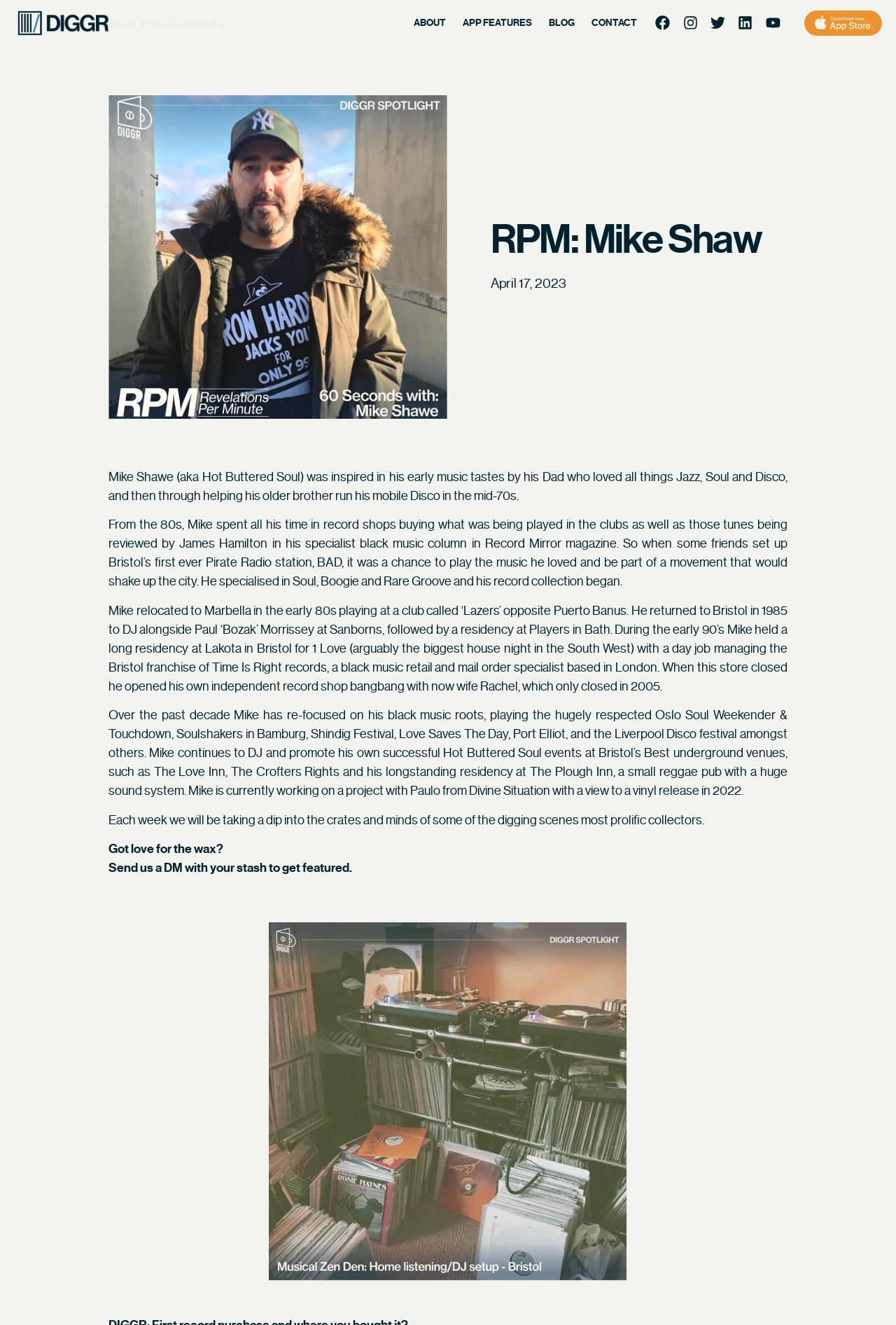Please locate the bounding box coordinates of the region I need to click to follow this instruction: "Visit Nasa website".

None